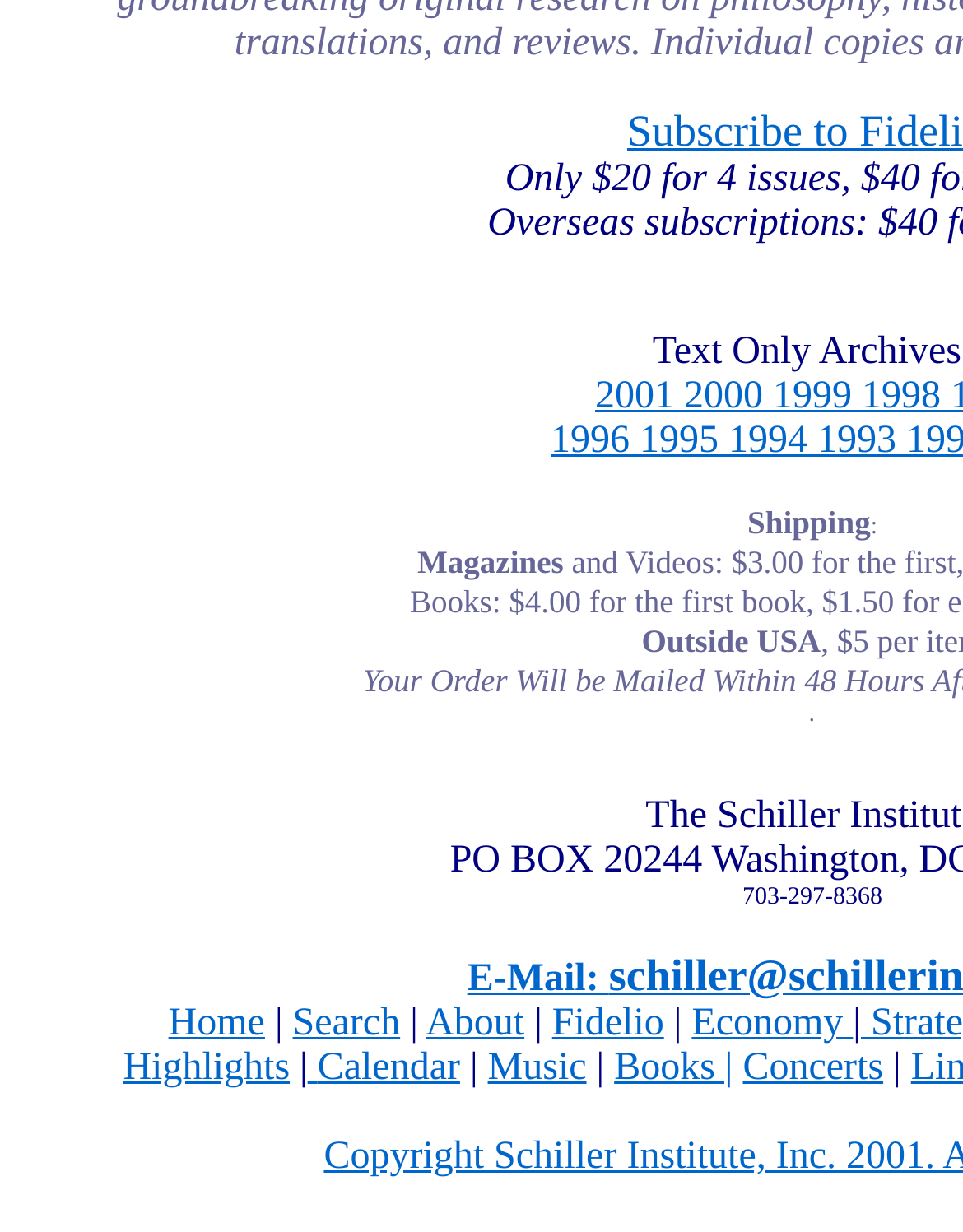Please identify the bounding box coordinates of the clickable region that I should interact with to perform the following instruction: "listen to Music". The coordinates should be expressed as four float numbers between 0 and 1, i.e., [left, top, right, bottom].

[0.506, 0.85, 0.609, 0.884]